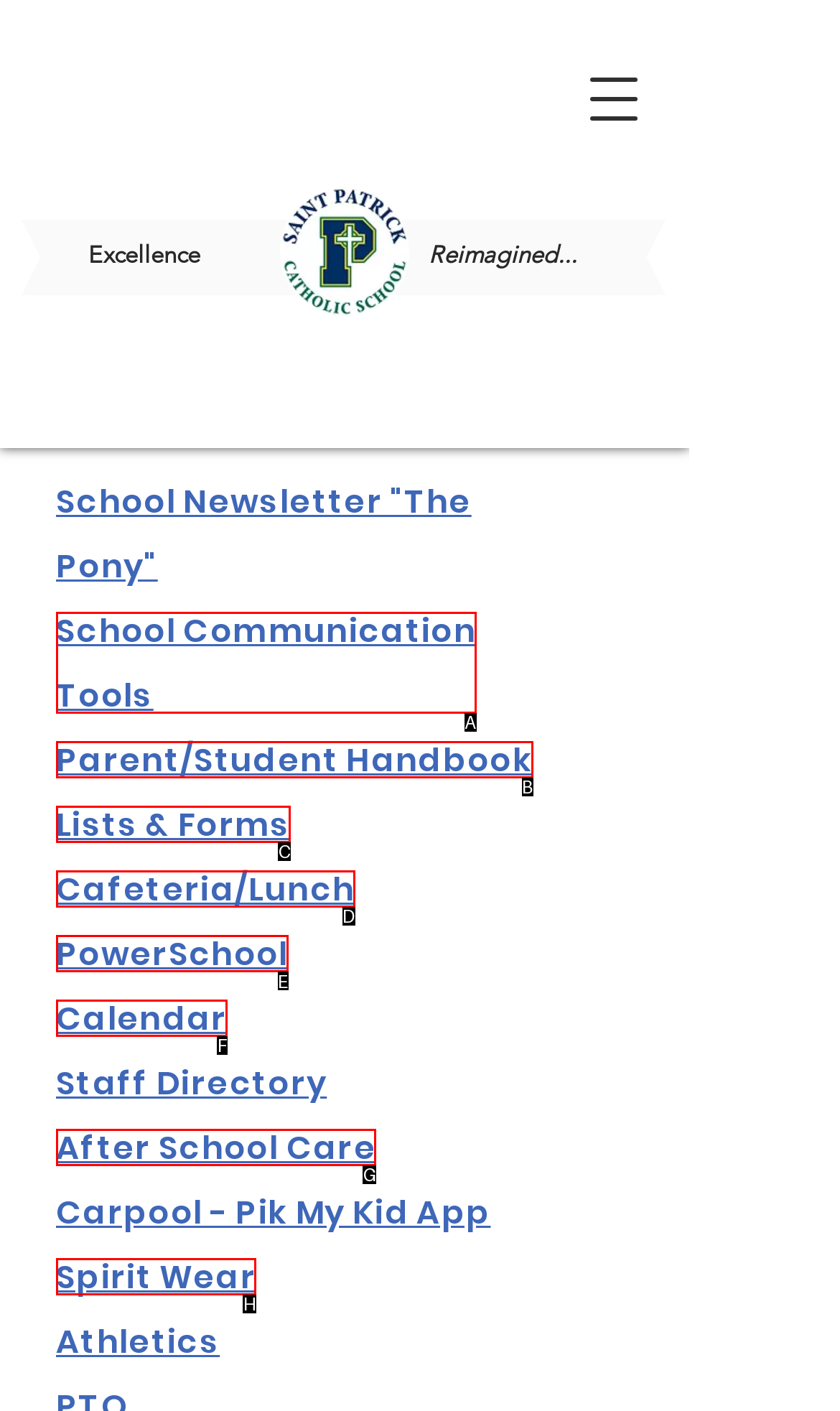Determine the letter of the element to click to accomplish this task: Check PowerSchool. Respond with the letter.

E